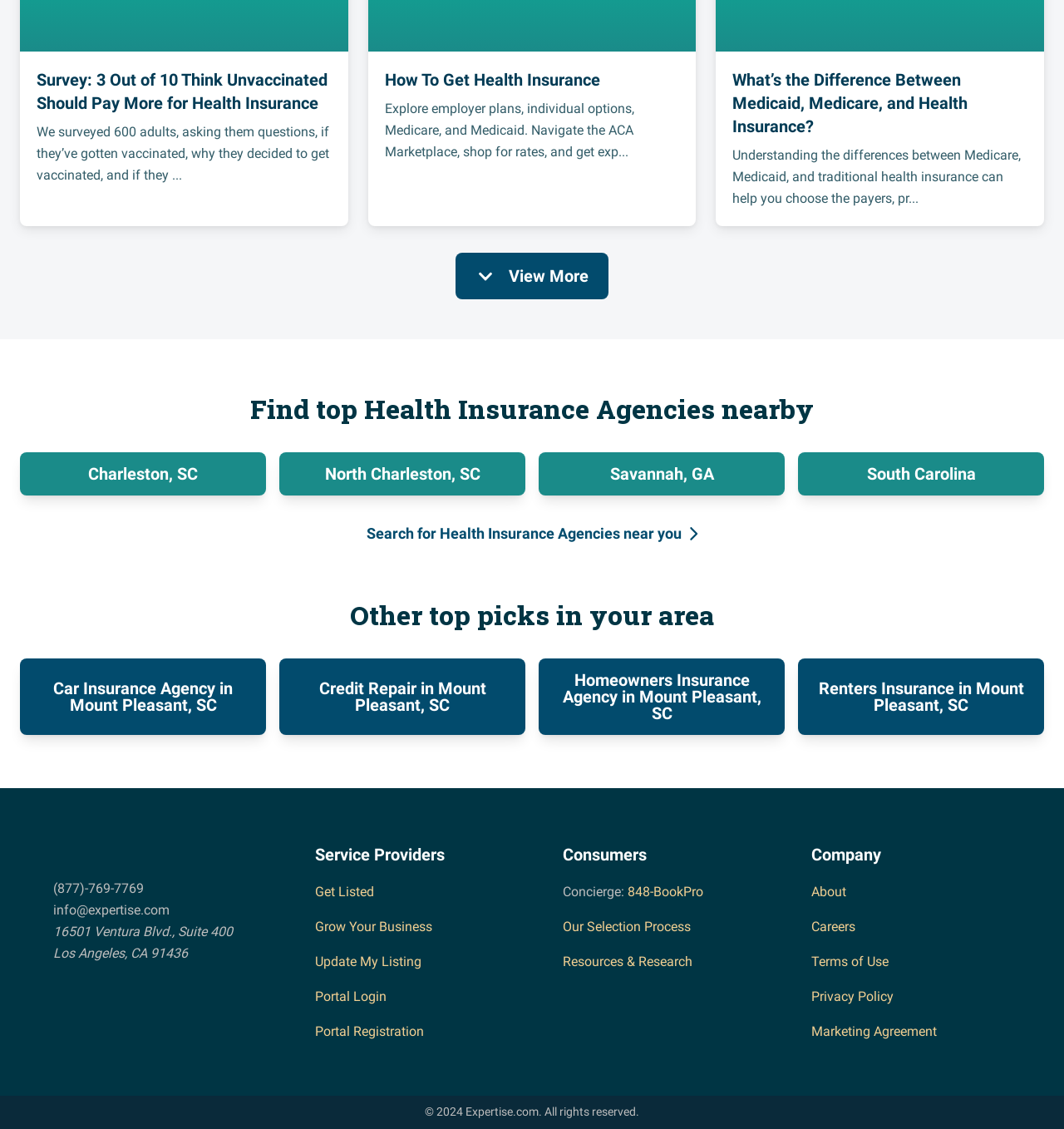Provide a short, one-word or phrase answer to the question below:
What is the topic of the survey mentioned on the webpage?

Health Insurance